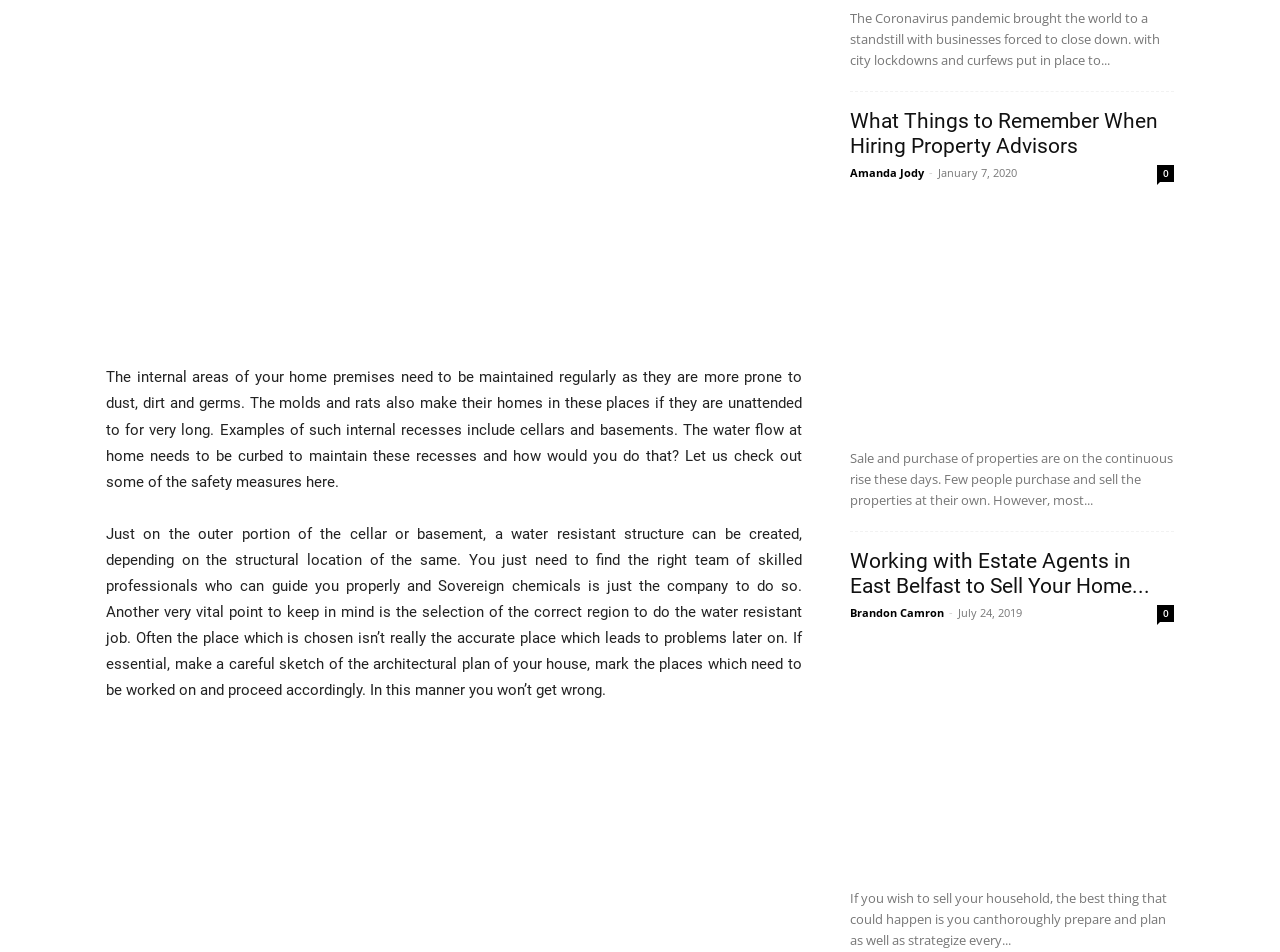Given the description "Commercial Construction", determine the bounding box of the corresponding UI element.

[0.124, 0.004, 0.235, 0.022]